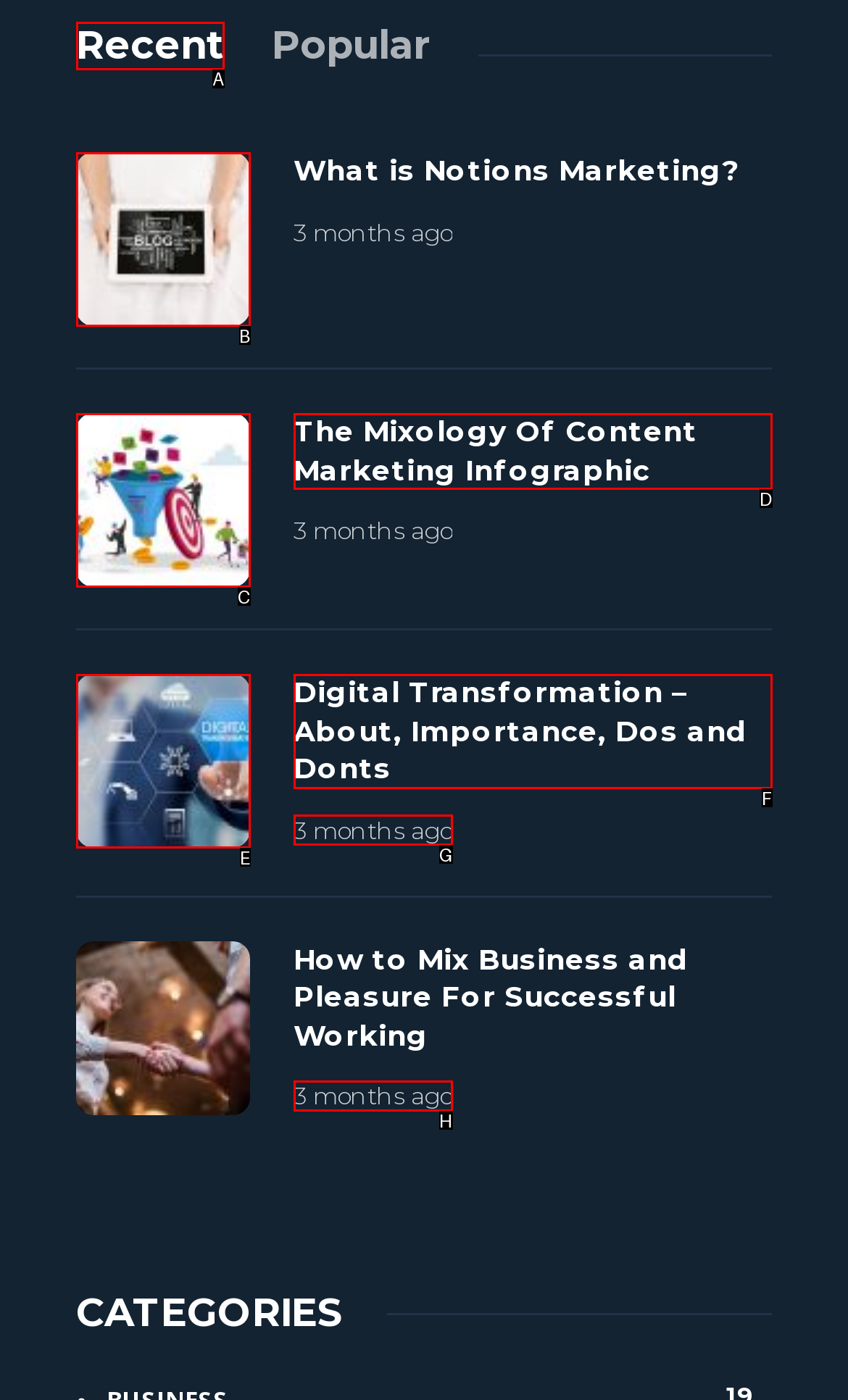Find the option that fits the given description: Recent
Answer with the letter representing the correct choice directly.

A